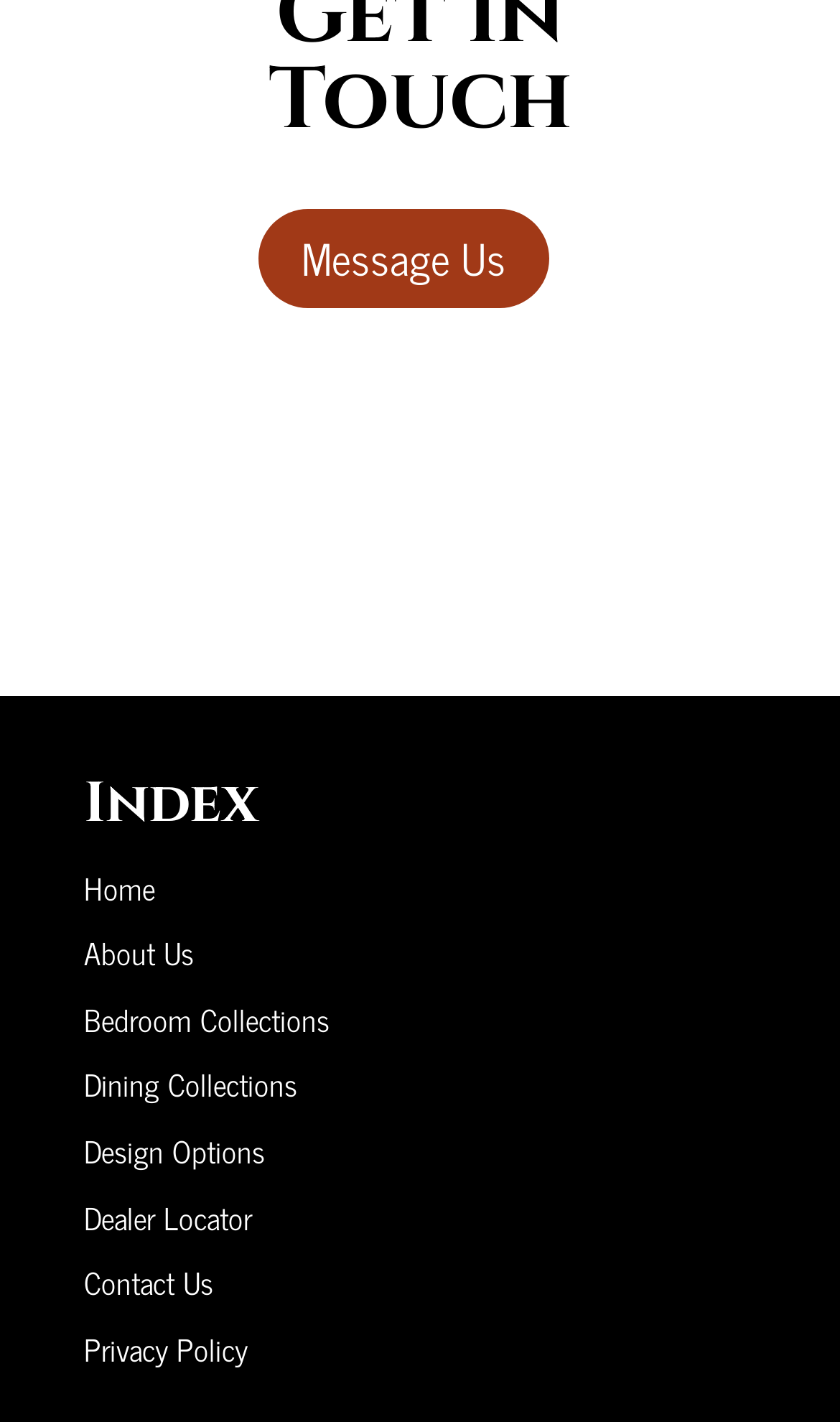What is the last link on the webpage?
Observe the image and answer the question with a one-word or short phrase response.

Privacy Policy